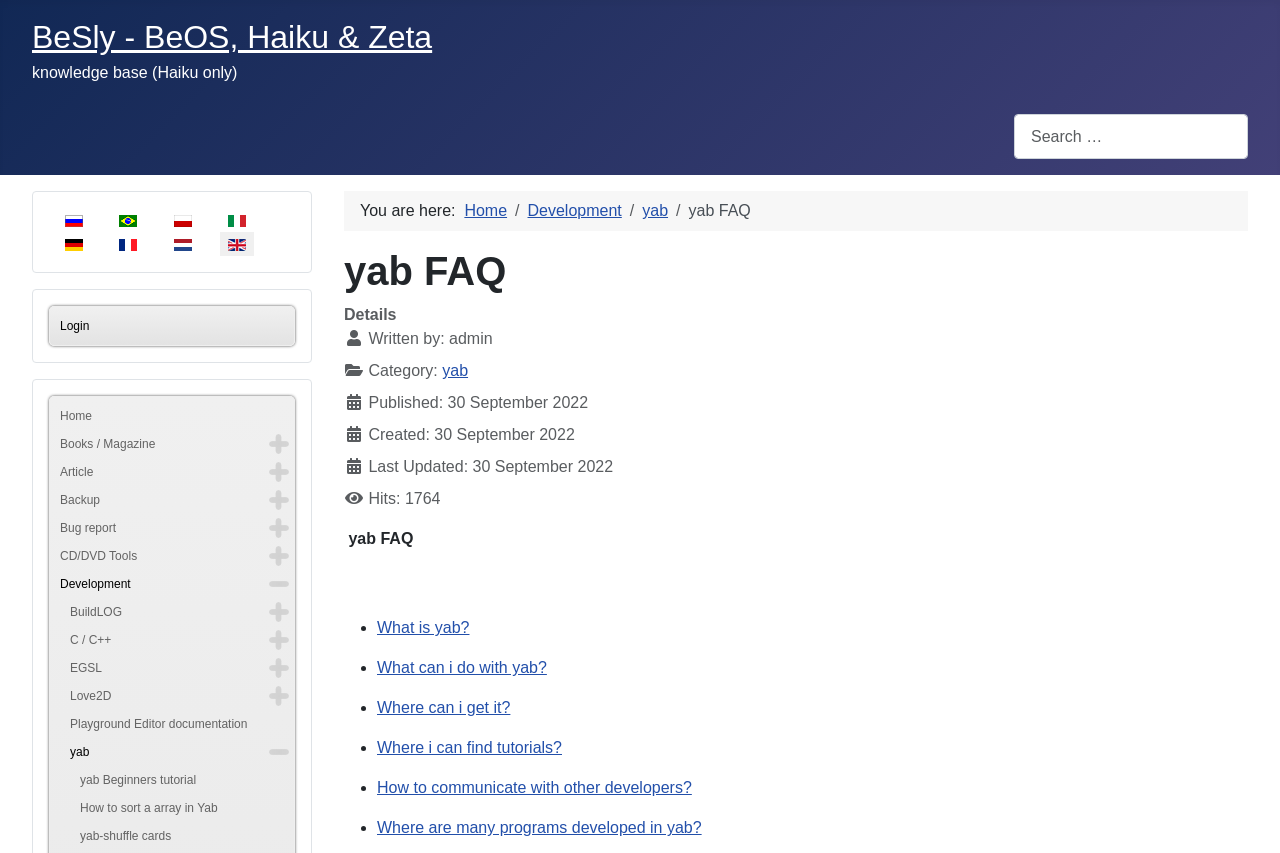Please specify the bounding box coordinates of the region to click in order to perform the following instruction: "Search for something".

[0.792, 0.134, 0.975, 0.187]